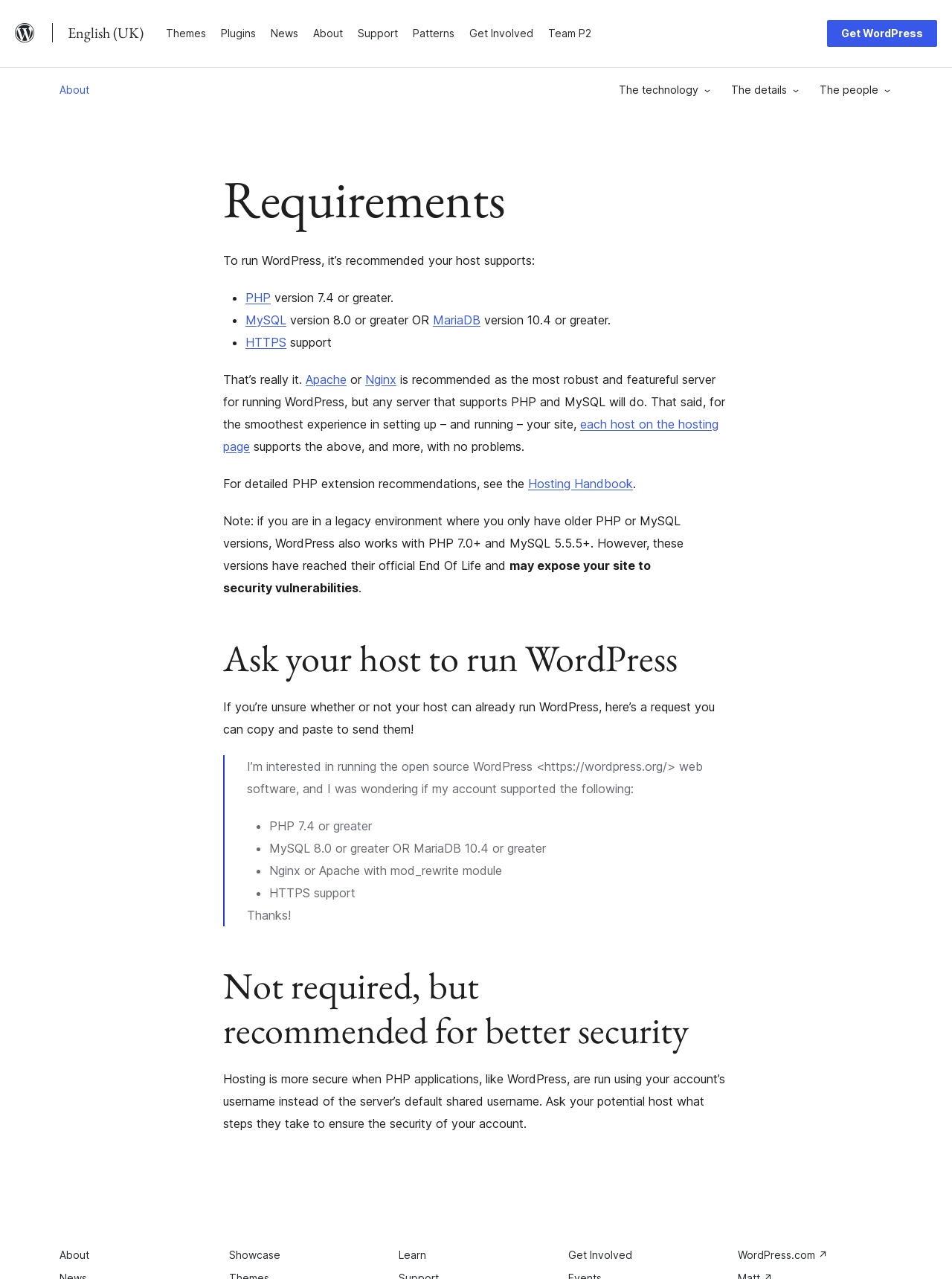Elaborate on the webpage's design and content in a detailed caption.

This webpage is about the requirements to run WordPress, a popular open-source web software. At the top left corner, there is a WordPress.org logo, and next to it, the text "English (UK)" is displayed. Below the logo, there are several links to different sections of the website, including "Themes", "Plugins", "News", "About", "Support", "Patterns", "Get Involved", and "Team P2".

The main content of the webpage is divided into several sections. The first section is headed "Requirements" and lists the necessary components to run WordPress, including PHP version 7.4 or greater, MySQL version 8.0 or greater or MariaDB version 10.4 or greater, and HTTPS support. The recommended server for running WordPress is Apache or Nginx.

The next section provides more details about the requirements, including a list of PHP extensions that are recommended for better security. There is also a note about older PHP and MySQL versions, which are still supported but have reached their end-of-life and may expose the site to security vulnerabilities.

The third section is headed "Ask your host to run WordPress" and provides a sample request that users can send to their host to check if their account supports the necessary components to run WordPress. This section includes a blockquote with a sample text that users can copy and paste.

Finally, there is a section headed "Not required, but recommended for better security" that discusses the importance of running PHP applications using the account's username instead of the server's default shared username.

At the bottom of the webpage, there are several links to other sections of the website, including "About", "Showcase", "Learn", "Get Involved", and "WordPress.com".